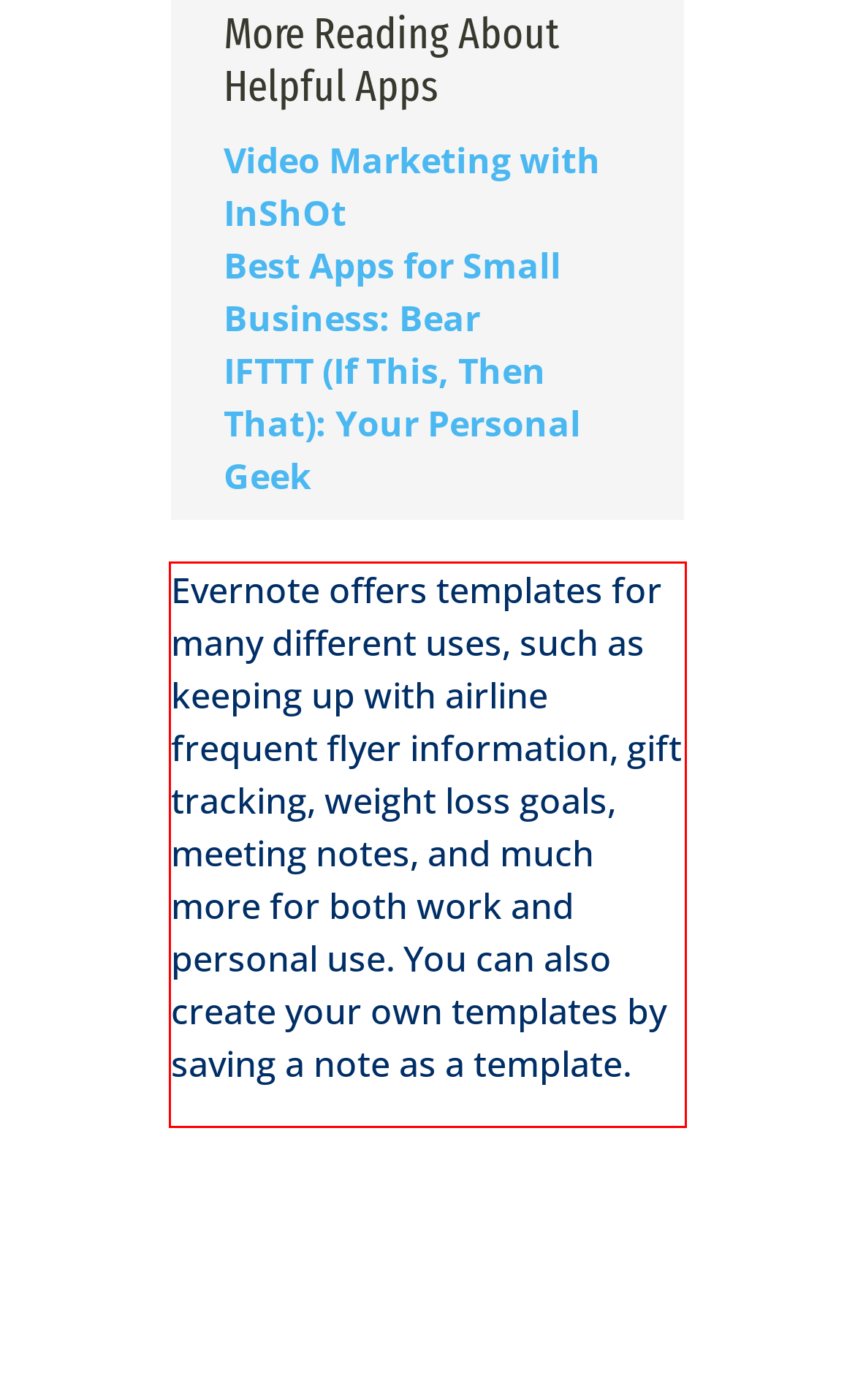Given a screenshot of a webpage containing a red bounding box, perform OCR on the text within this red bounding box and provide the text content.

Evernote offers templates for many different uses, such as keeping up with airline frequent flyer information, gift tracking, weight loss goals, meeting notes, and much more for both work and personal use. You can also create your own templates by saving a note as a template.